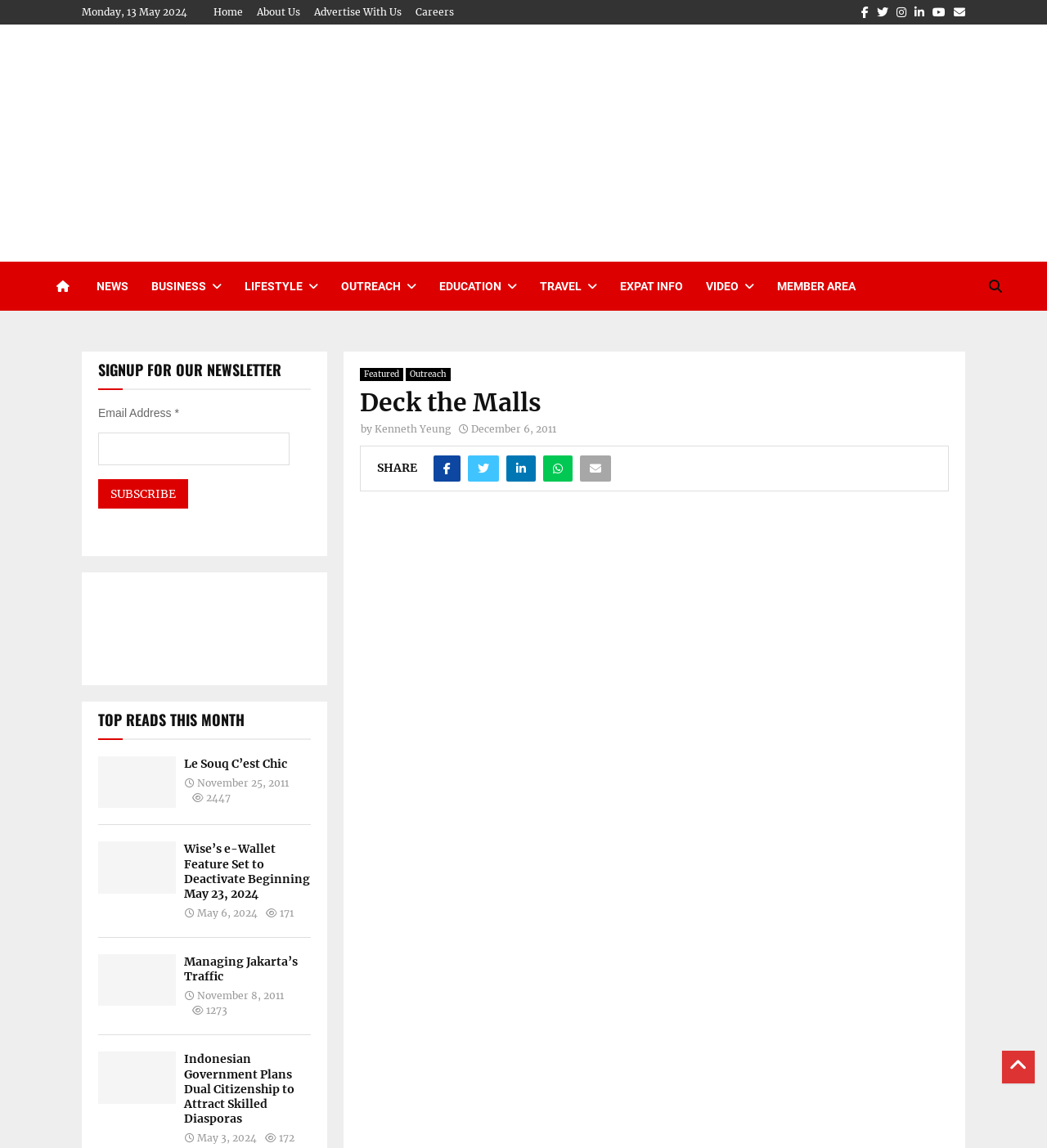Pinpoint the bounding box coordinates of the element you need to click to execute the following instruction: "Read the article 'Le Souq C’est Chic'". The bounding box should be represented by four float numbers between 0 and 1, in the format [left, top, right, bottom].

[0.094, 0.659, 0.168, 0.704]